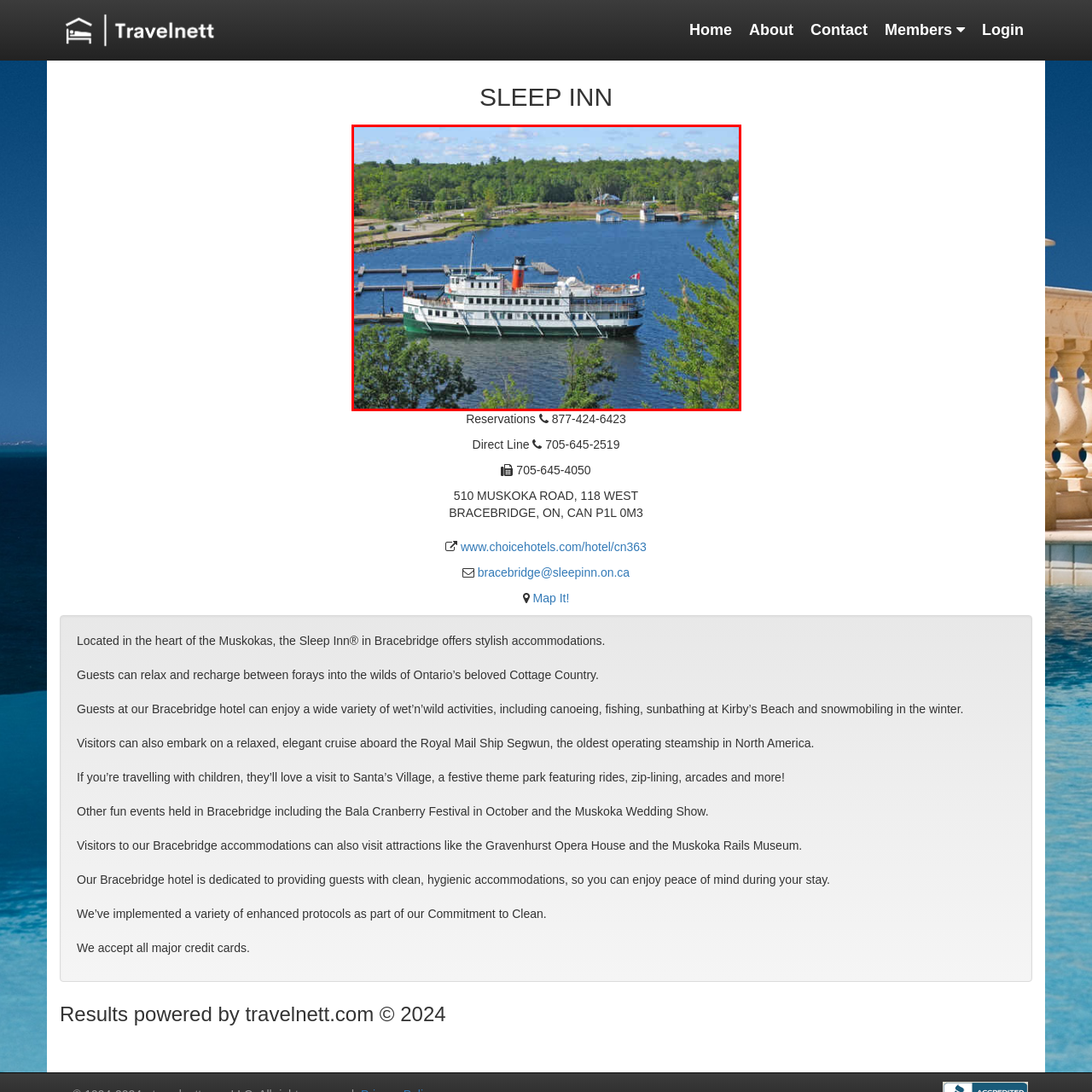Inspect the area marked by the red box and provide a short answer to the question: What is the condition of the water in the bay?

Calm